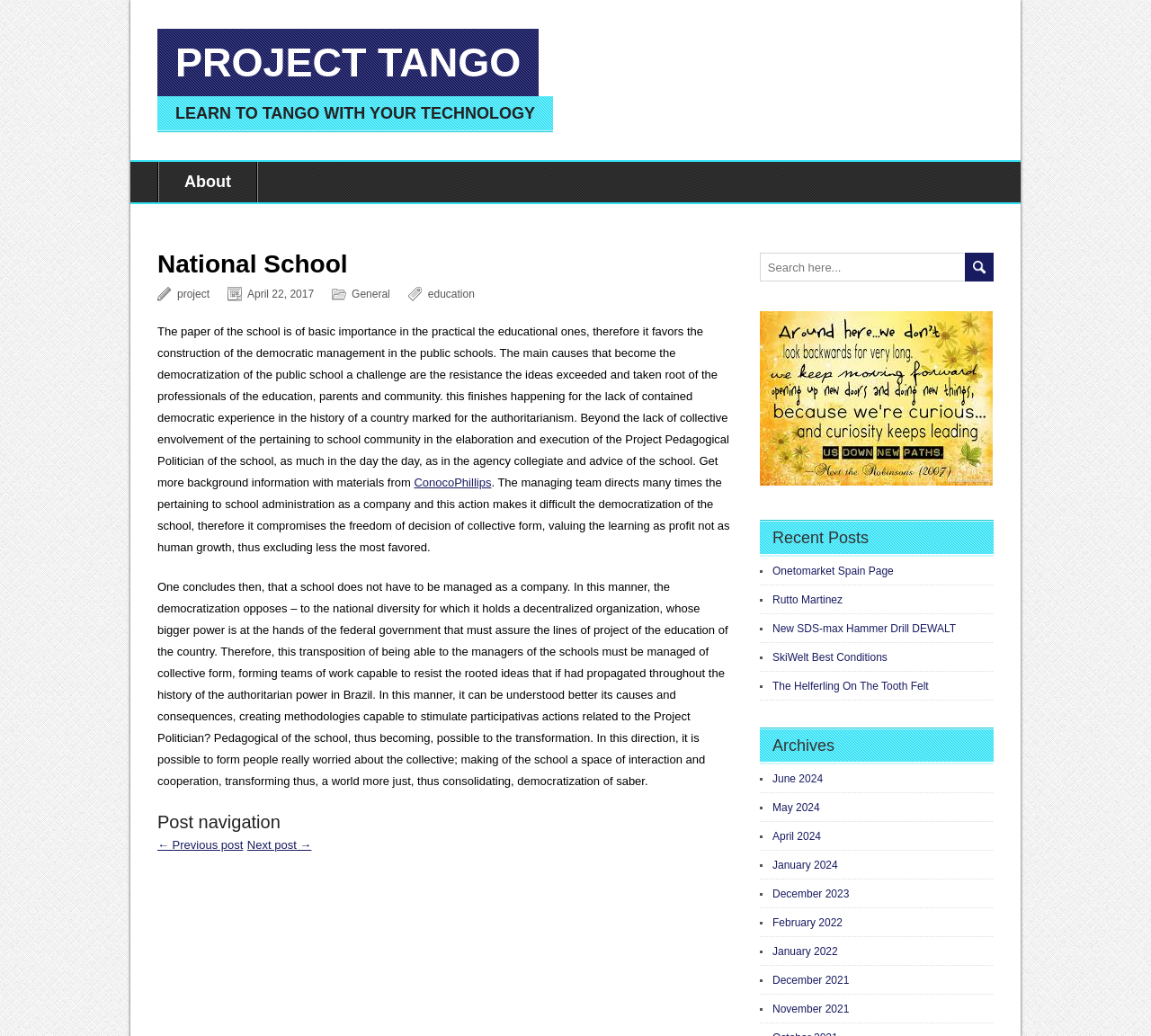Please determine the bounding box coordinates of the element's region to click in order to carry out the following instruction: "Read the 'National School' article". The coordinates should be four float numbers between 0 and 1, i.e., [left, top, right, bottom].

[0.137, 0.24, 0.637, 0.27]